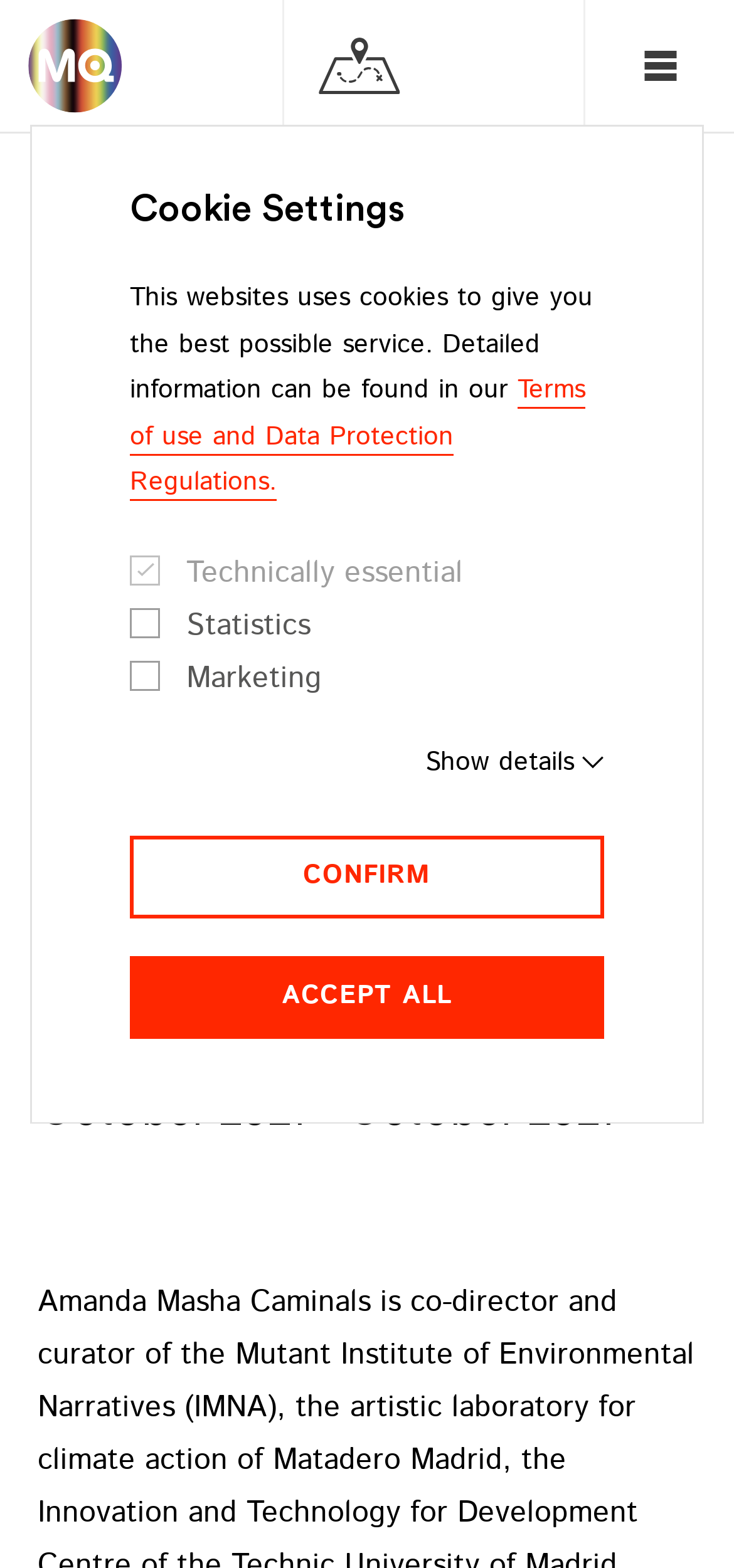Using the provided element description, identify the bounding box coordinates as (top-left x, top-left y, bottom-right x, bottom-right y). Ensure all values are between 0 and 1. Description: Leggi l'informativa completa.

None